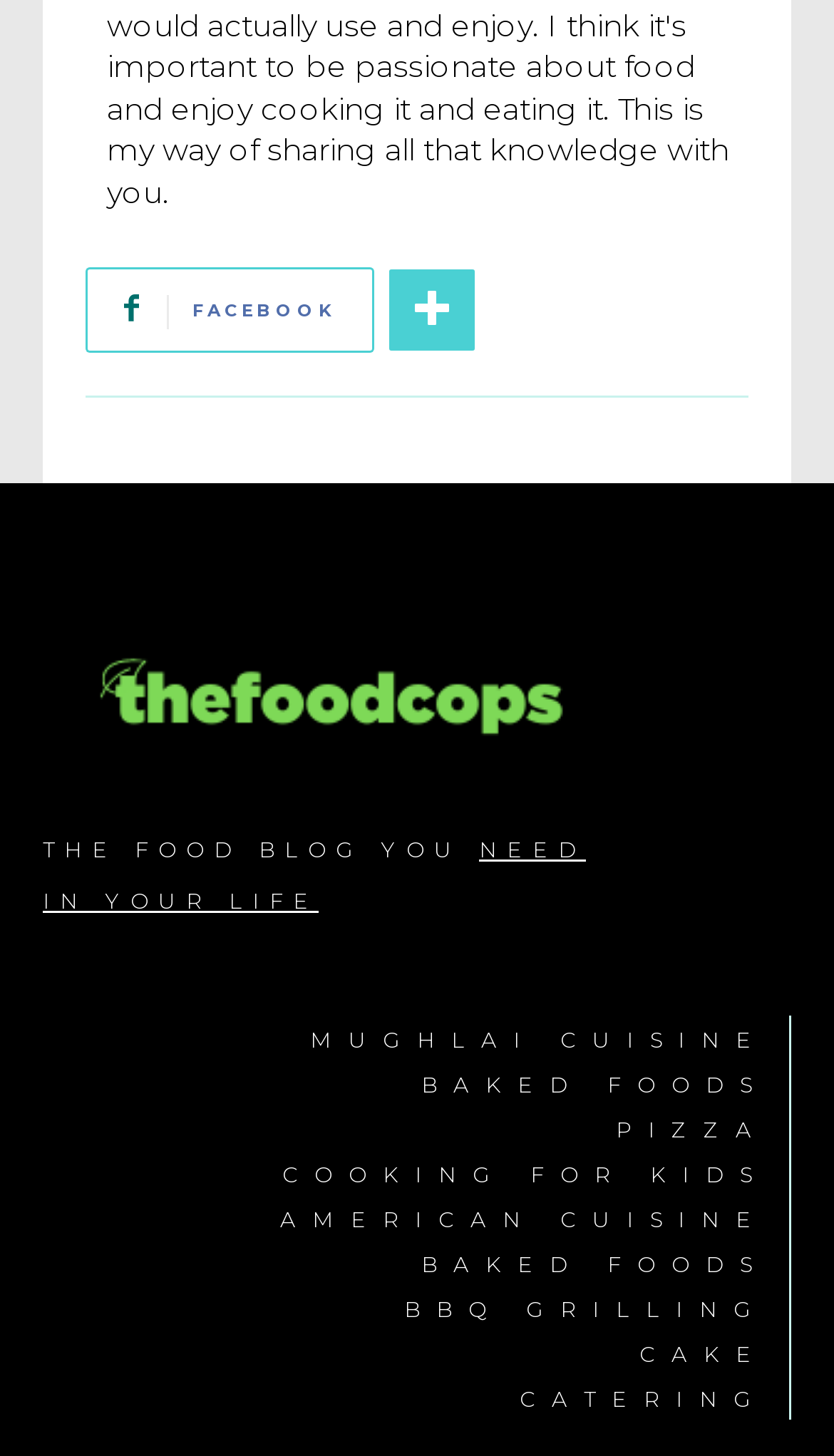How many categories of food are listed?
Look at the webpage screenshot and answer the question with a detailed explanation.

The webpage lists 9 categories of food, which can be found in the links [420] to [428]. These categories are Mughlai cuisine, baked foods, pizza, cooking for kids, American cuisine, baked foods, BBQ grilling, cake, and catering.